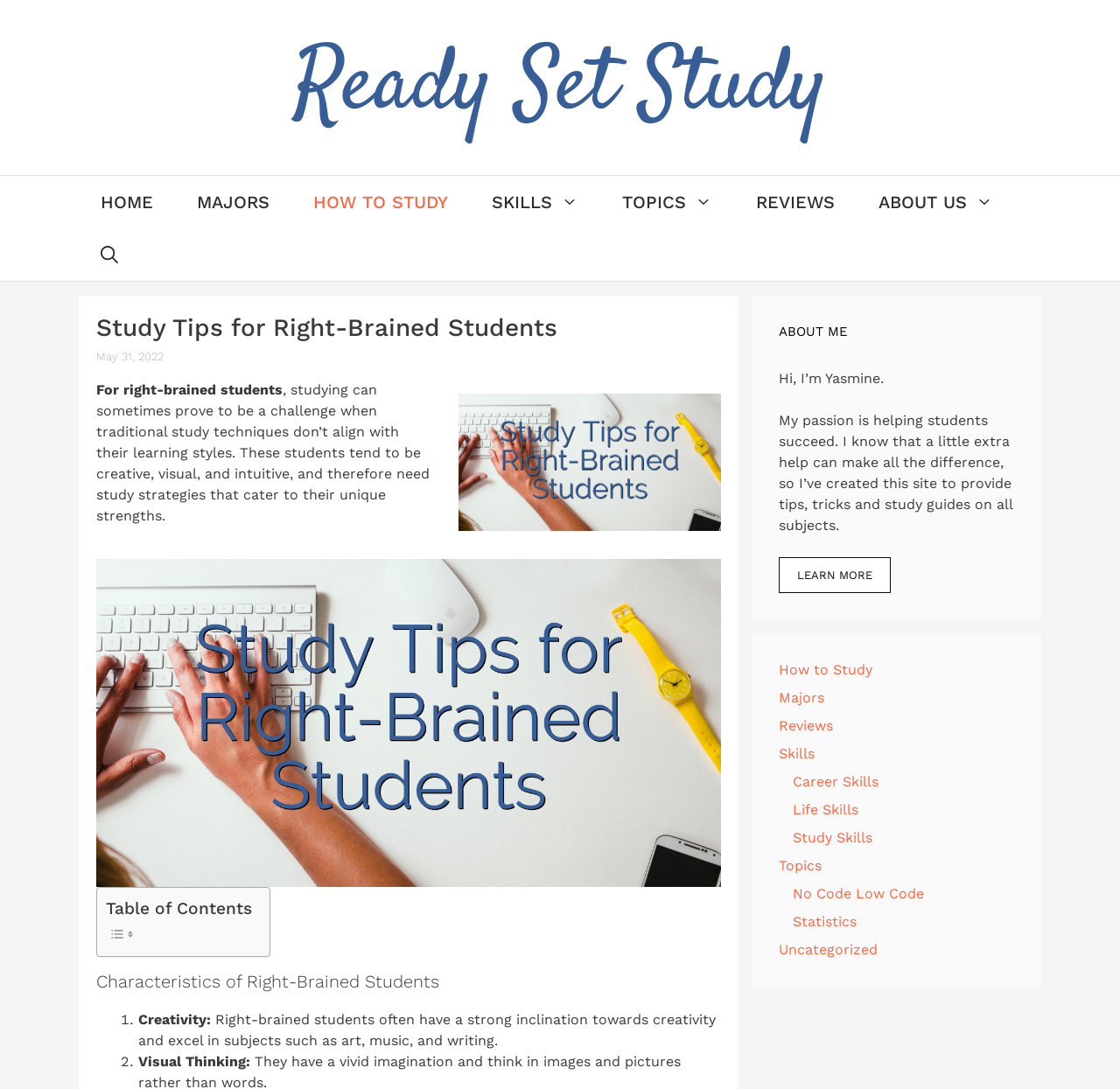Please find the bounding box coordinates for the clickable element needed to perform this instruction: "Explore the 'HOW TO STUDY' section".

[0.26, 0.161, 0.42, 0.21]